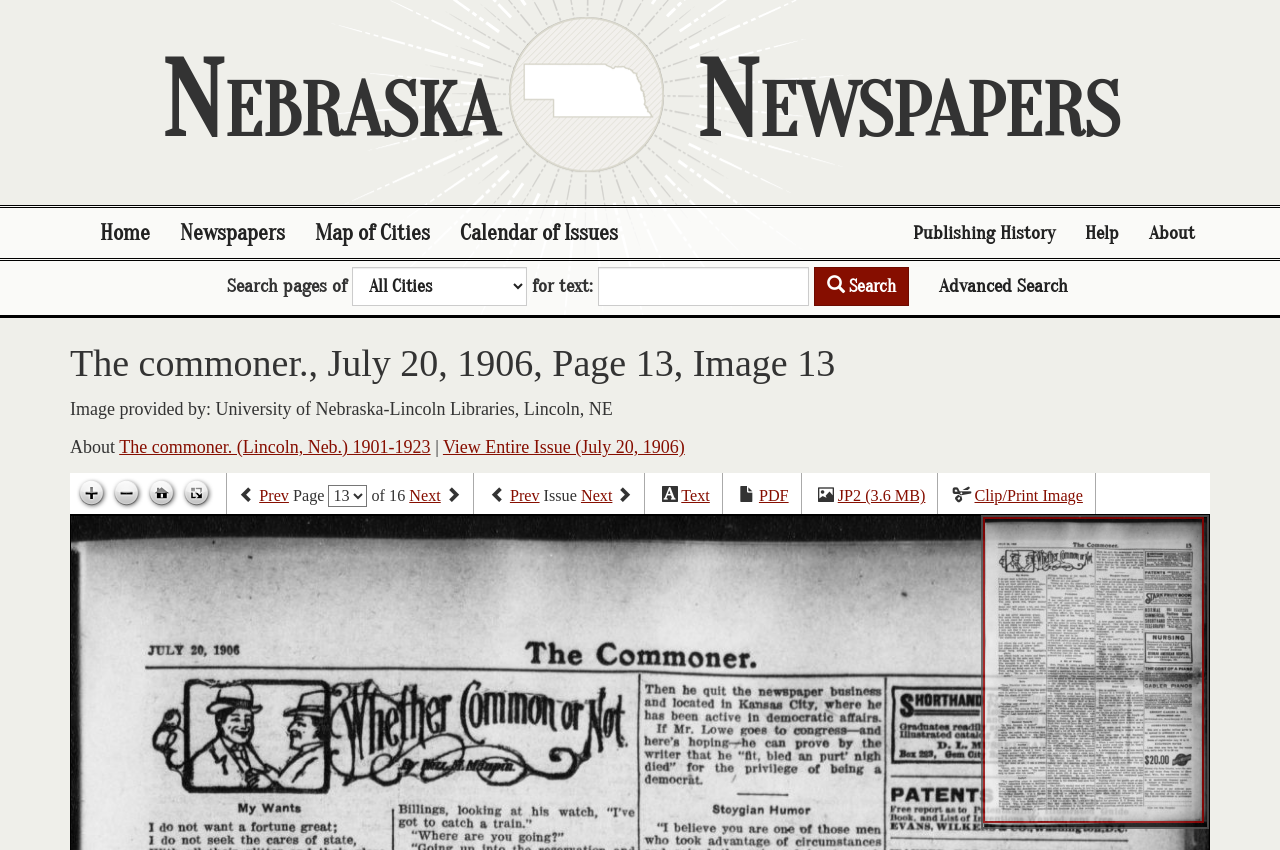Please find the bounding box coordinates of the element's region to be clicked to carry out this instruction: "Search for text".

[0.467, 0.314, 0.632, 0.36]